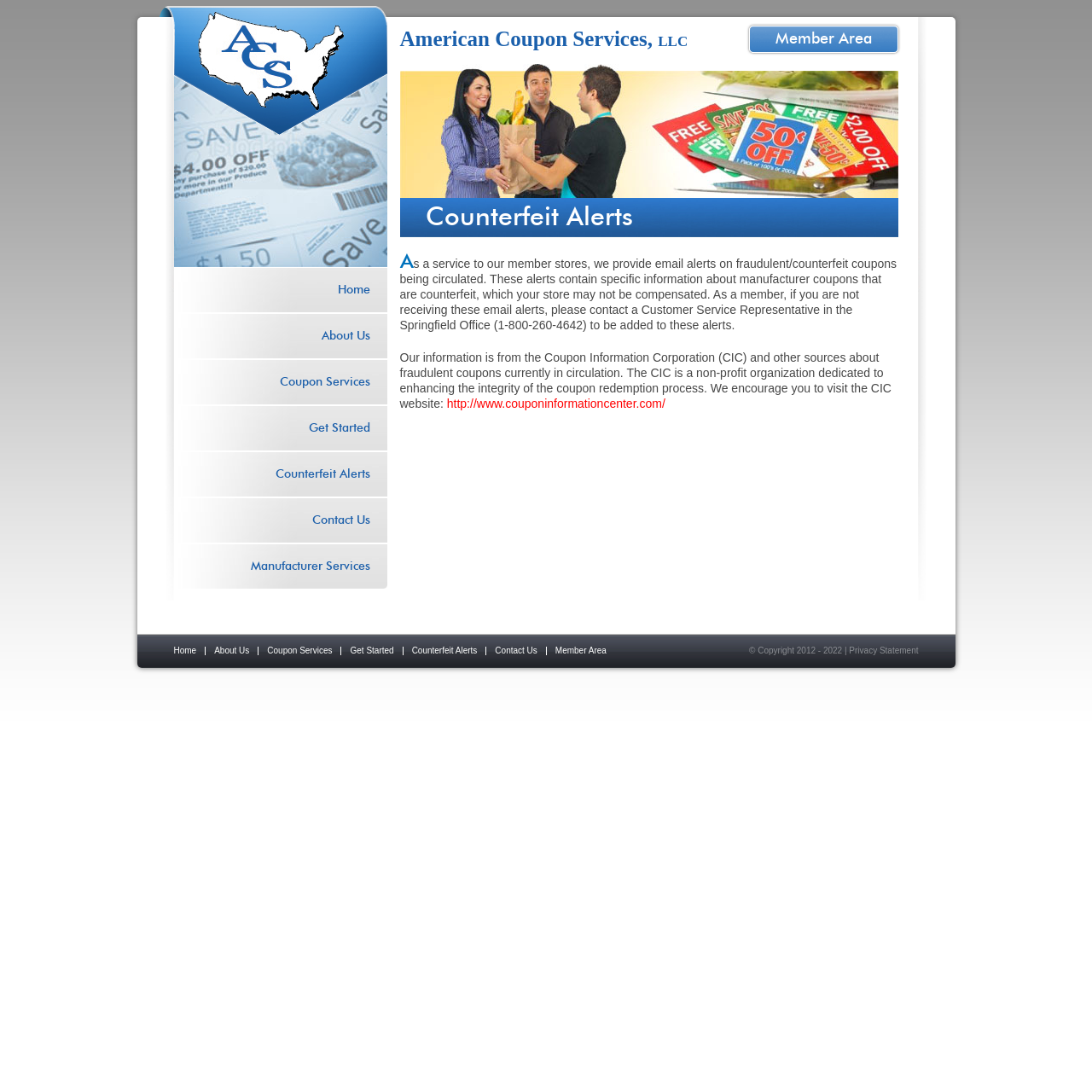Use a single word or phrase to respond to the question:
What is the name of the non-profit organization that provides information on fraudulent coupons?

Coupon Information Corporation (CIC)